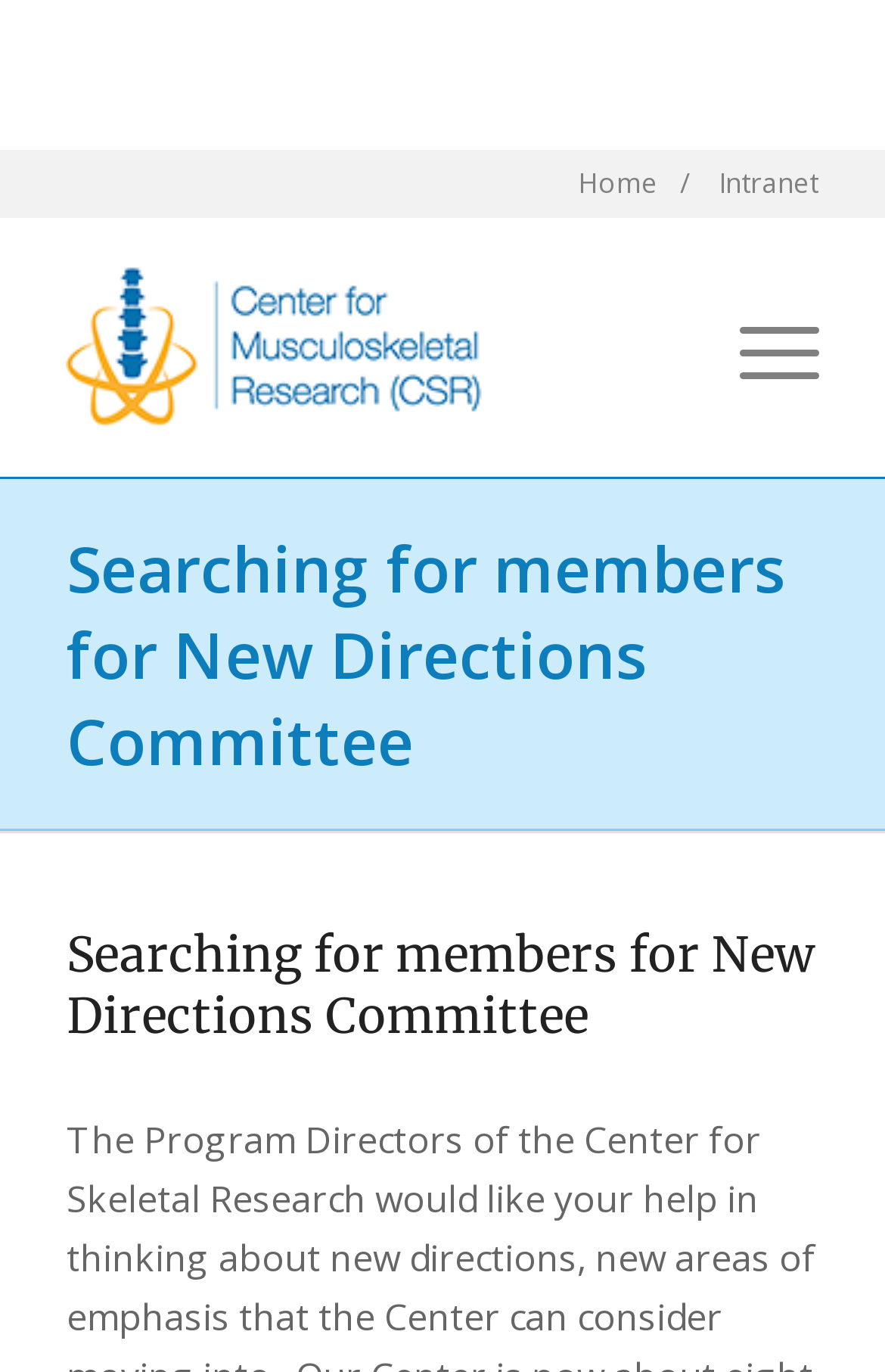Provide a one-word or brief phrase answer to the question:
How many images are on the webpage?

1